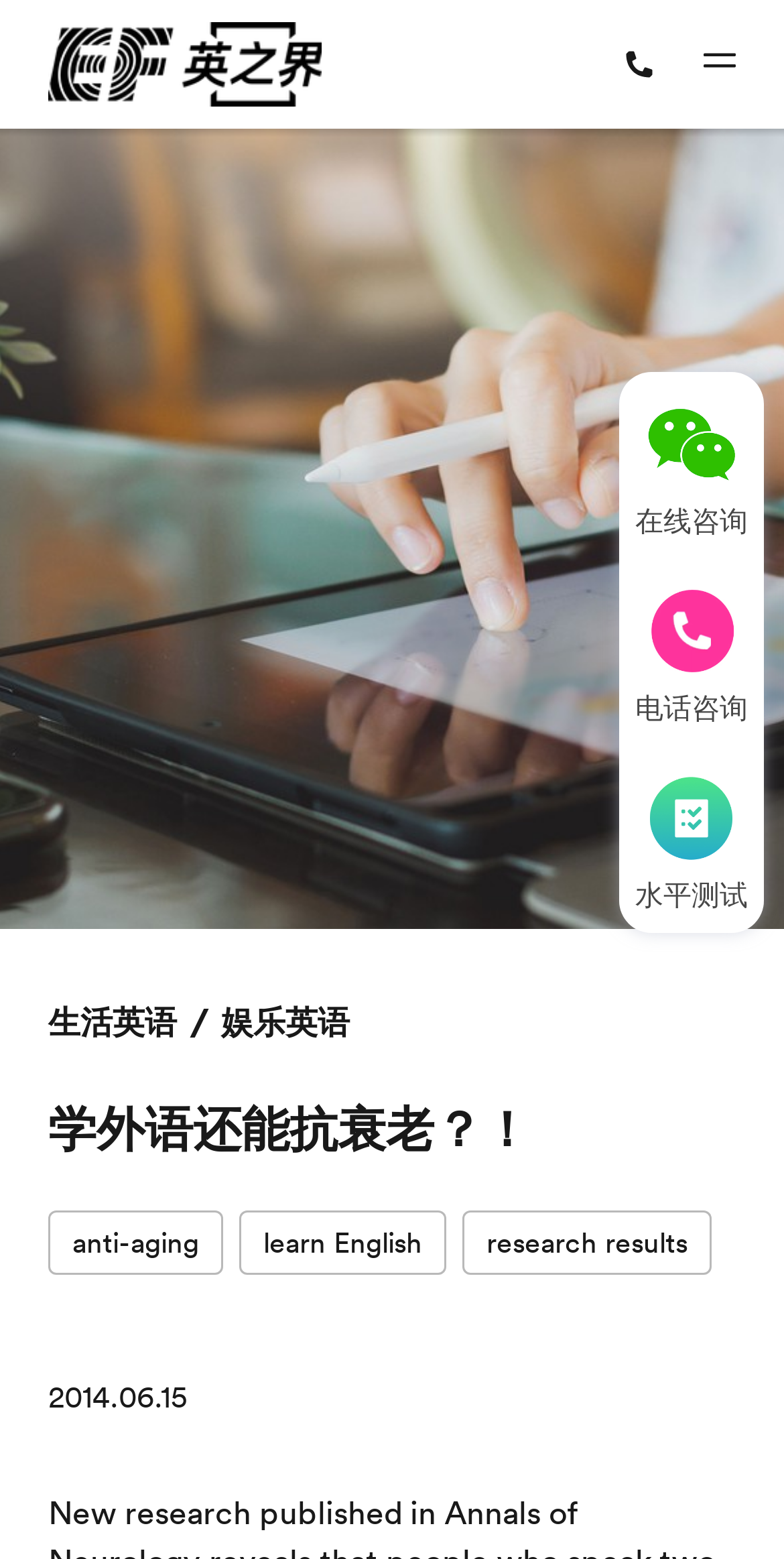Respond to the question below with a single word or phrase:
What is the name of the English training course?

英孚教育成人英语培训